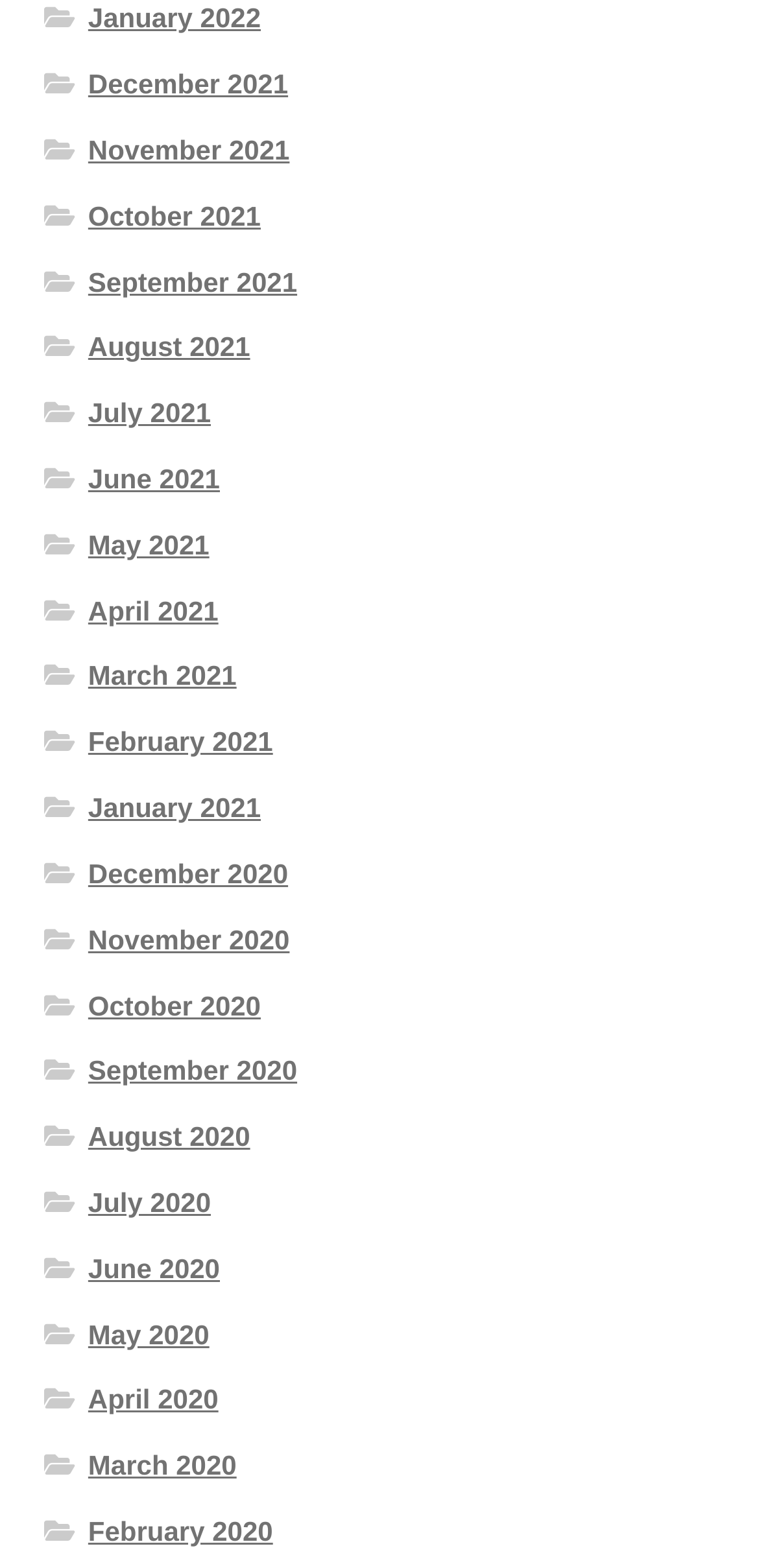Could you indicate the bounding box coordinates of the region to click in order to complete this instruction: "check September 2021".

[0.116, 0.169, 0.392, 0.189]